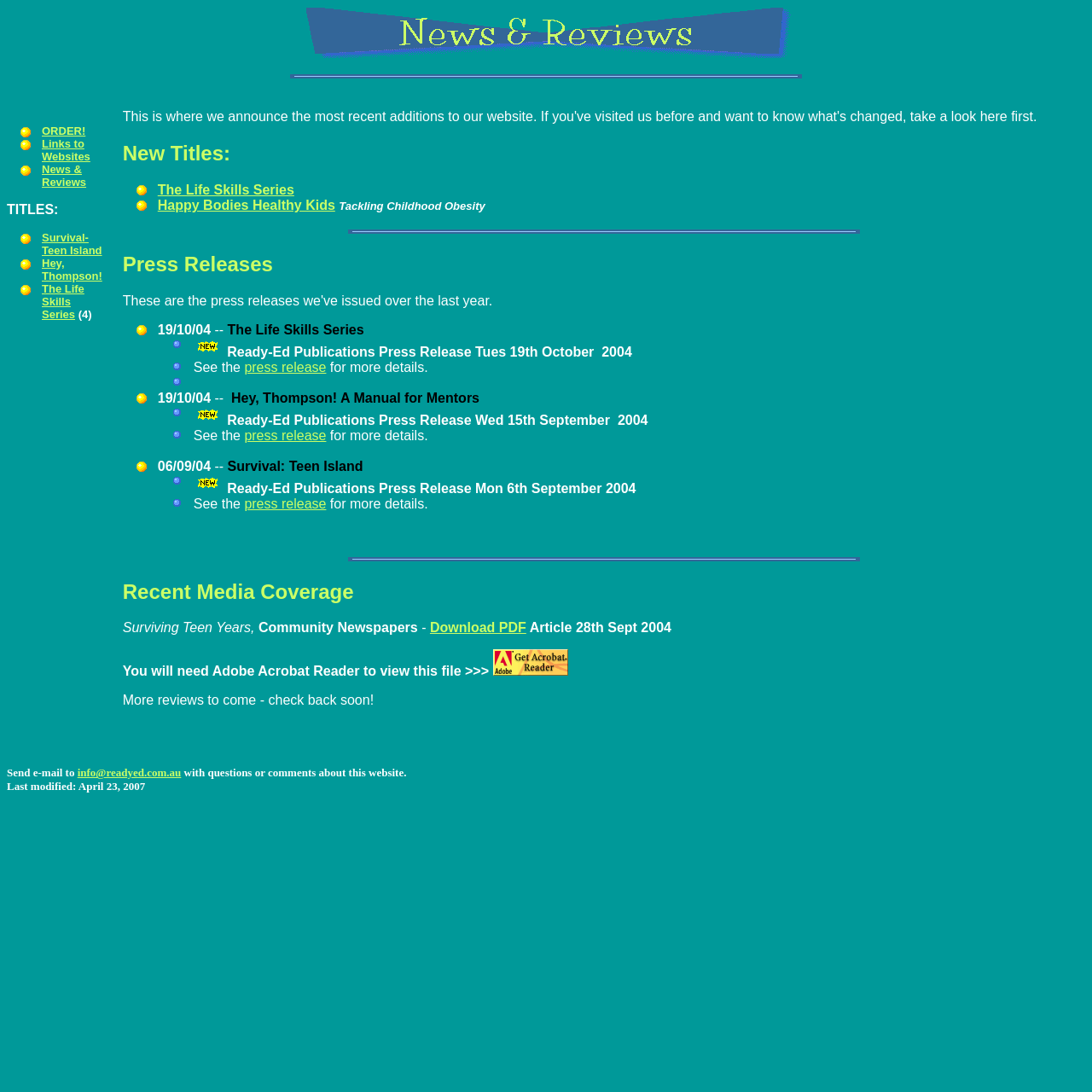What is the title of the news section?
Based on the image, give a concise answer in the form of a single word or short phrase.

News & Reviews